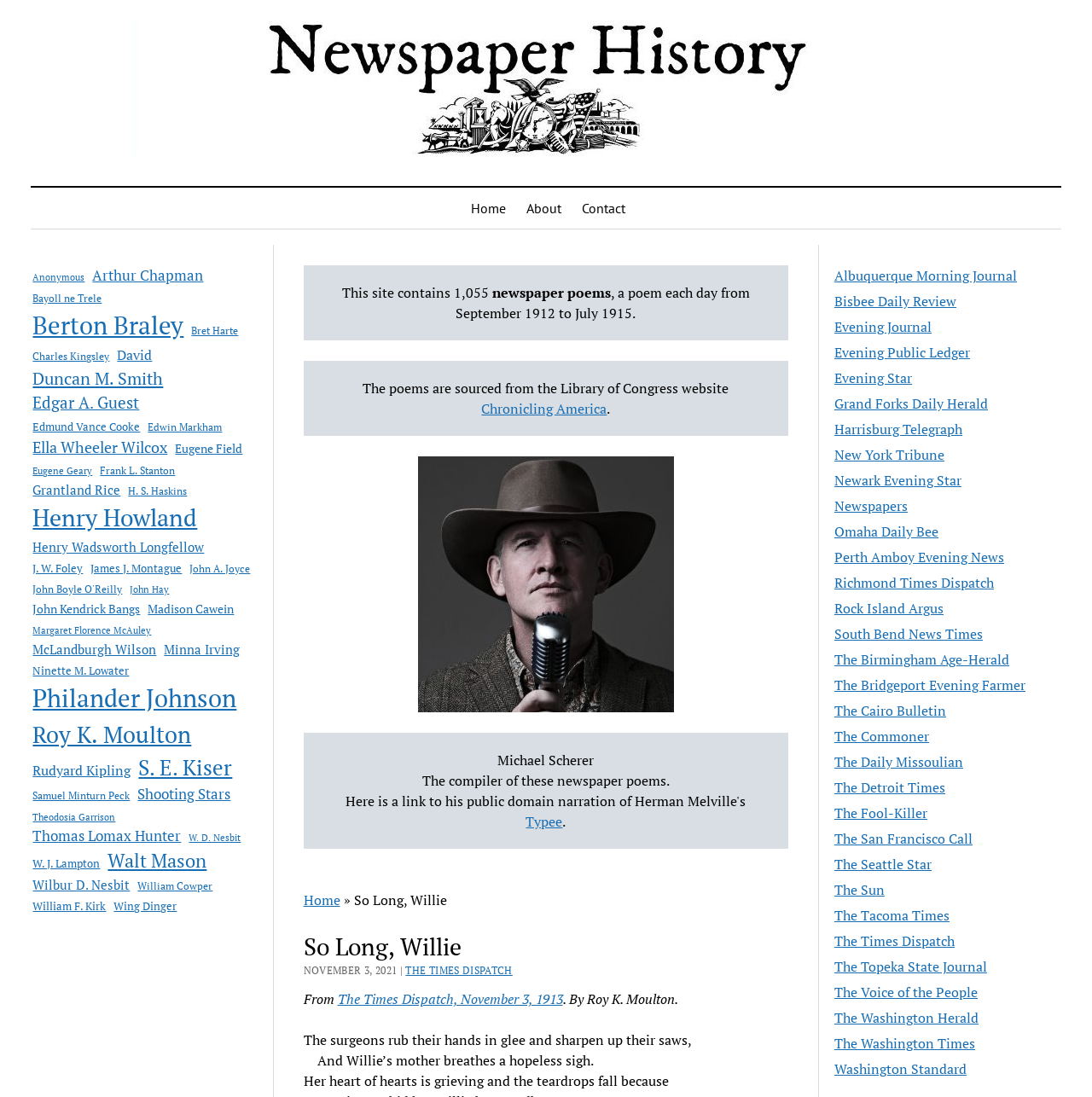Using the details from the image, please elaborate on the following question: How many items does Roy K. Moulton have on this site?

I found this answer by looking at the list of links on the webpage, specifically the link 'Roy K. Moulton (59 items)'.